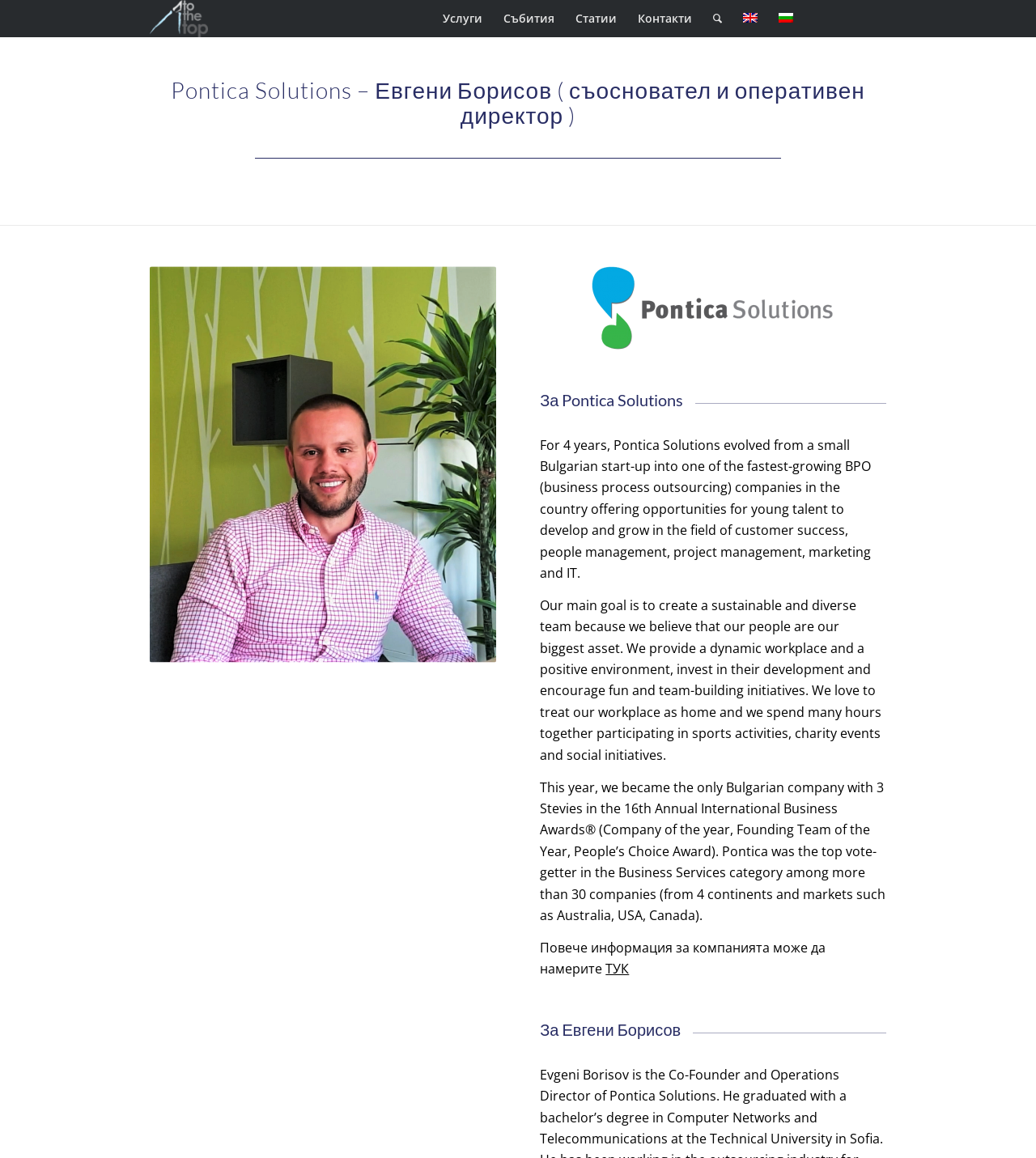What language options are available?
Give a comprehensive and detailed explanation for the question.

The language options are located at the top of the webpage, next to the menu items. There are two language options available, English and Bulgarian, which are represented by their respective flags.